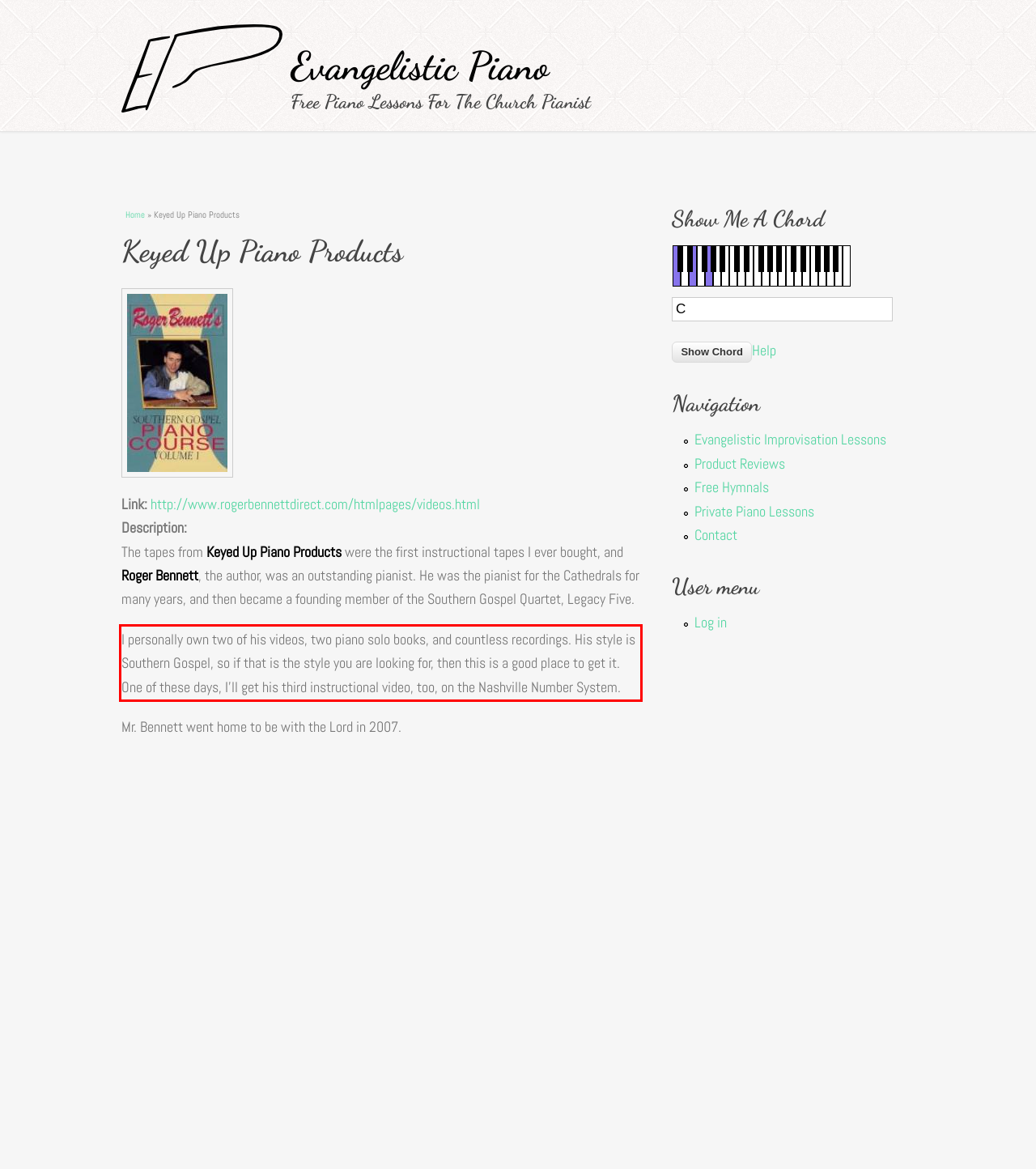There is a screenshot of a webpage with a red bounding box around a UI element. Please use OCR to extract the text within the red bounding box.

I personally own two of his videos, two piano solo books, and countless recordings. His style is Southern Gospel, so if that is the style you are looking for, then this is a good place to get it. One of these days, I'll get his third instructional video, too, on the Nashville Number System.